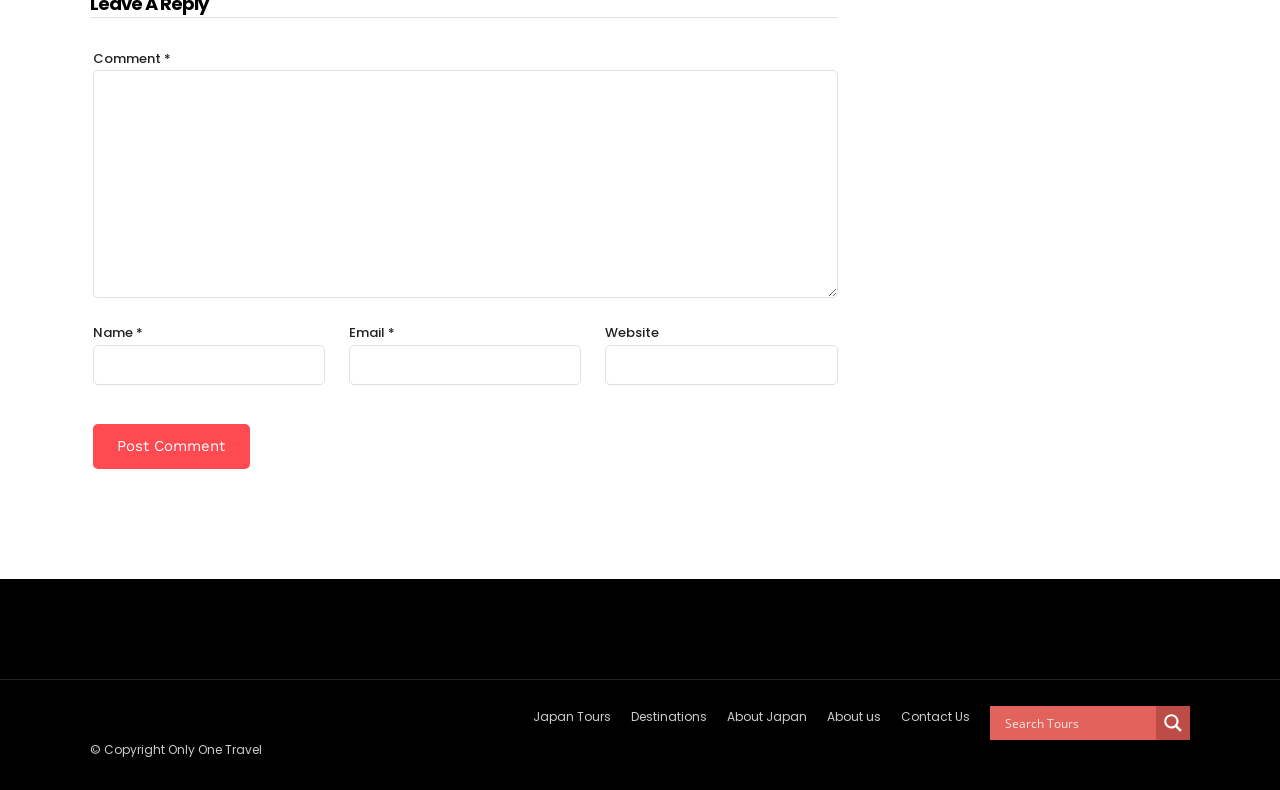Respond with a single word or phrase to the following question: What is the purpose of the textbox with label 'Comment'?

To input comment